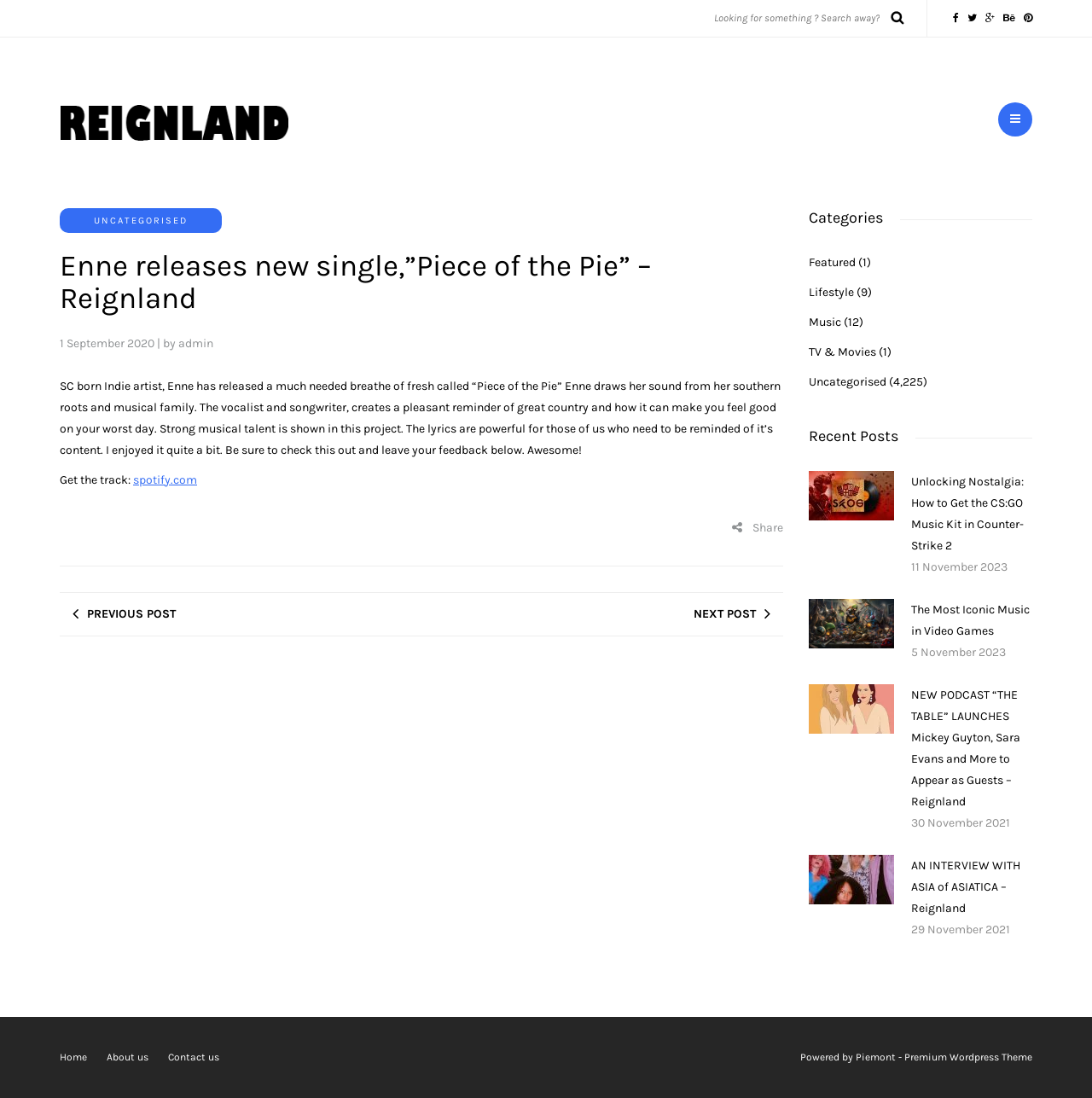Give a succinct answer to this question in a single word or phrase: 
What is the name of the artist who released a new single?

Enne